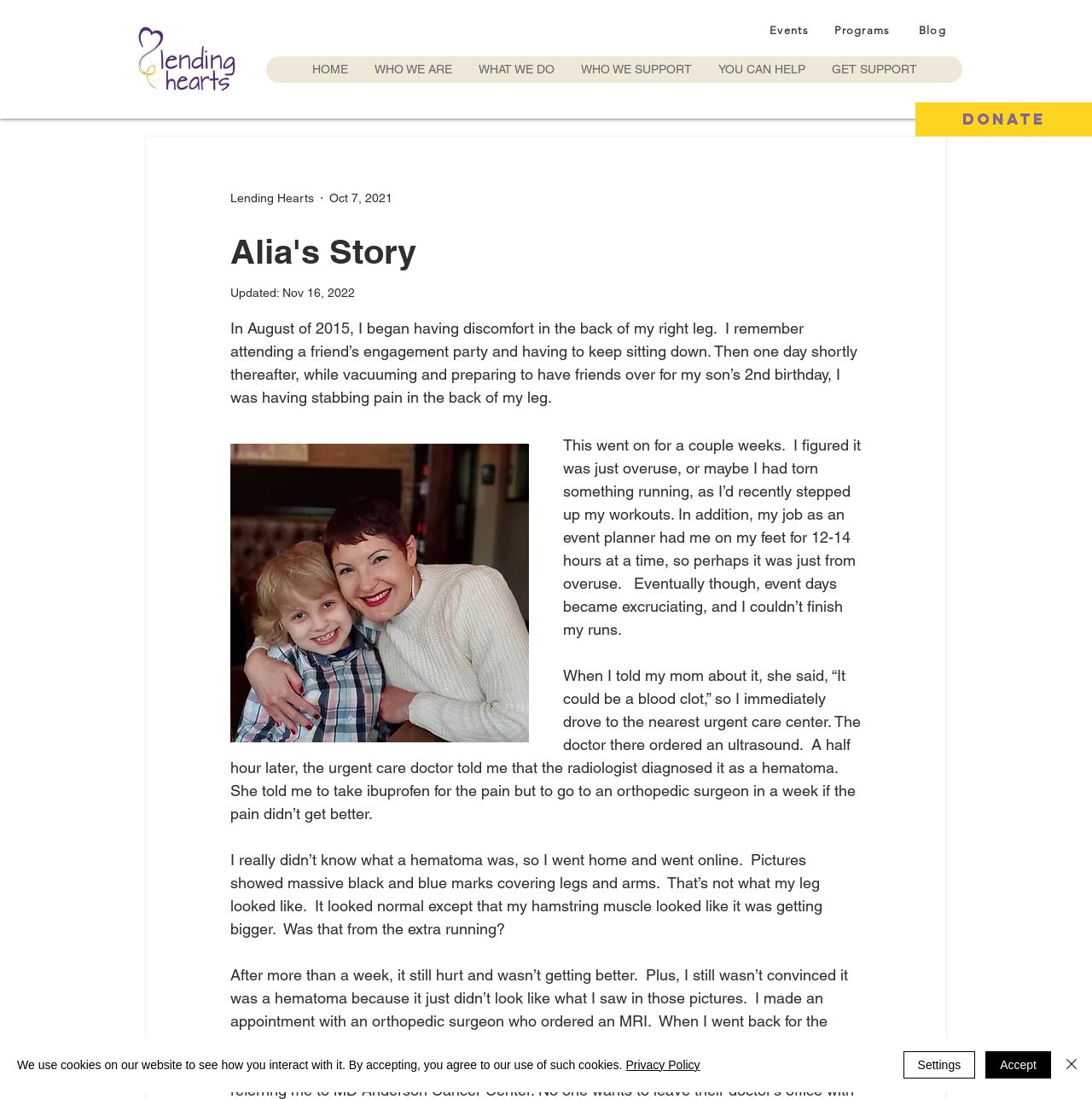Please determine the bounding box coordinates, formatted as (top-left x, top-left y, bottom-right x, bottom-right y), with all values as floating point numbers between 0 and 1. Identify the bounding box of the region described as: YOU CAN HELP

[0.645, 0.051, 0.749, 0.075]